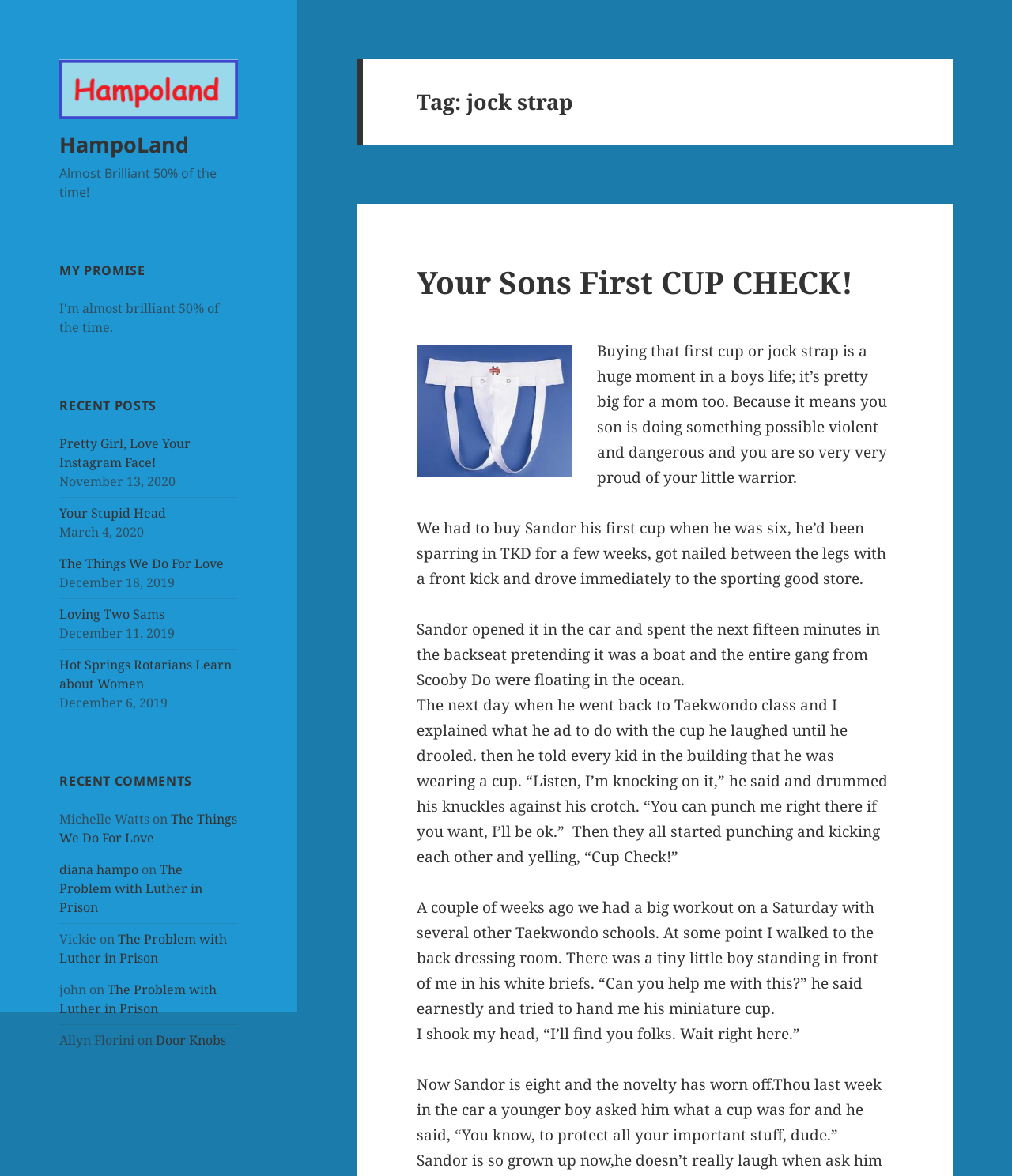Determine the bounding box for the HTML element described here: "parent_node: HampoLand". The coordinates should be given as [left, top, right, bottom] with each number being a float between 0 and 1.

[0.059, 0.066, 0.235, 0.083]